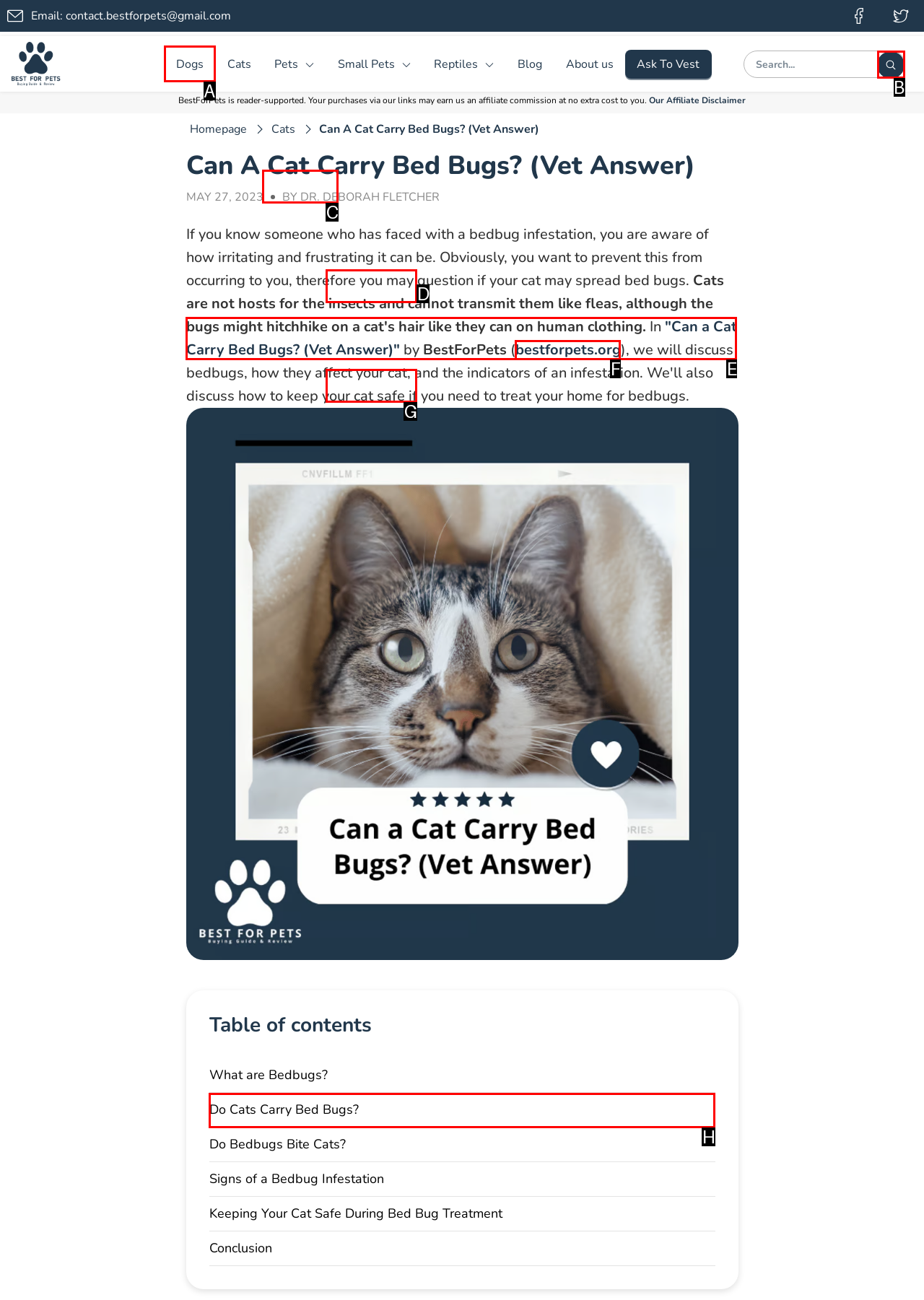Match the element description to one of the options: Do Cats Carry Bed Bugs?
Respond with the corresponding option's letter.

H